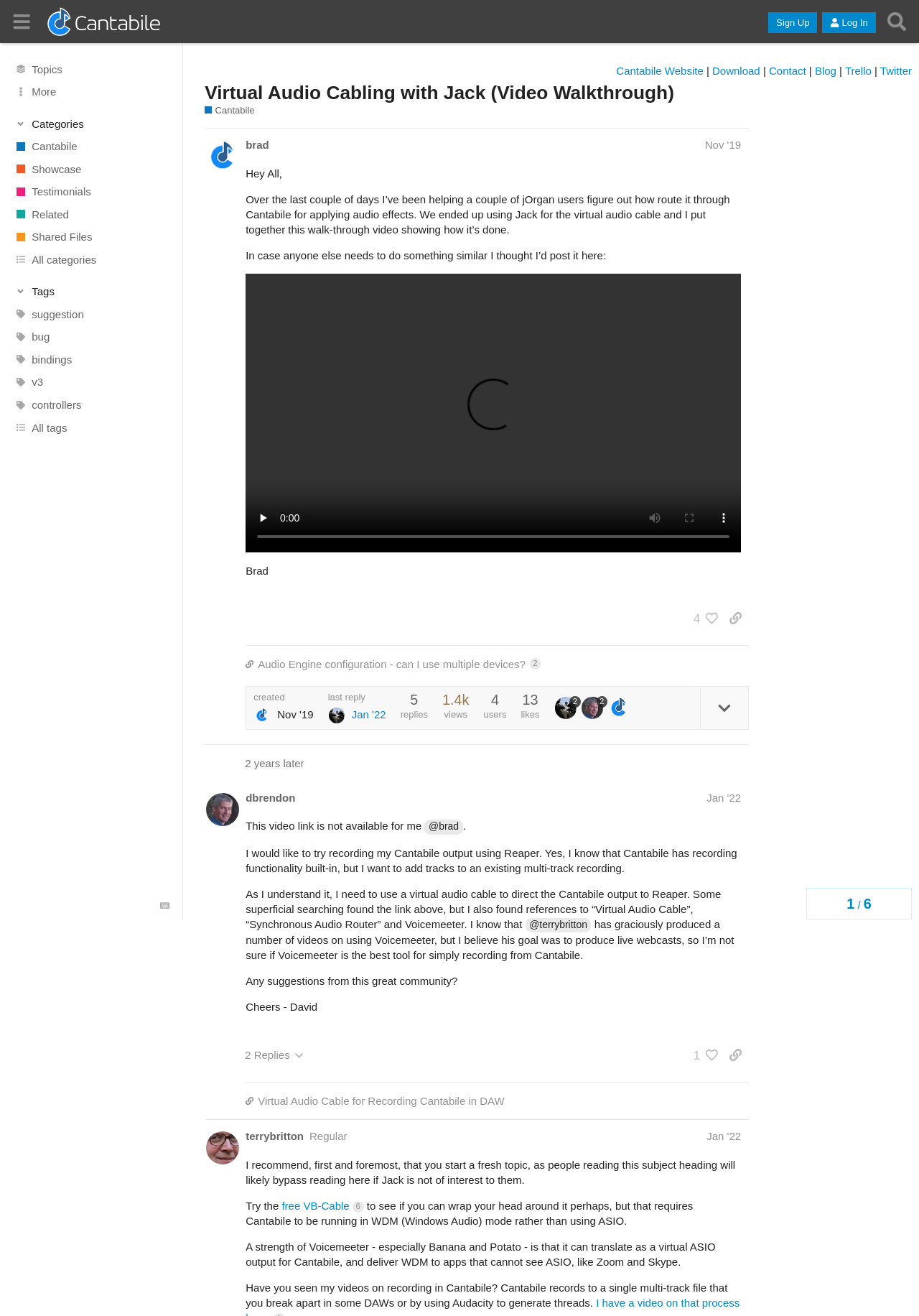Use a single word or phrase to respond to the question:
What is the name of the community?

Cantabile Community